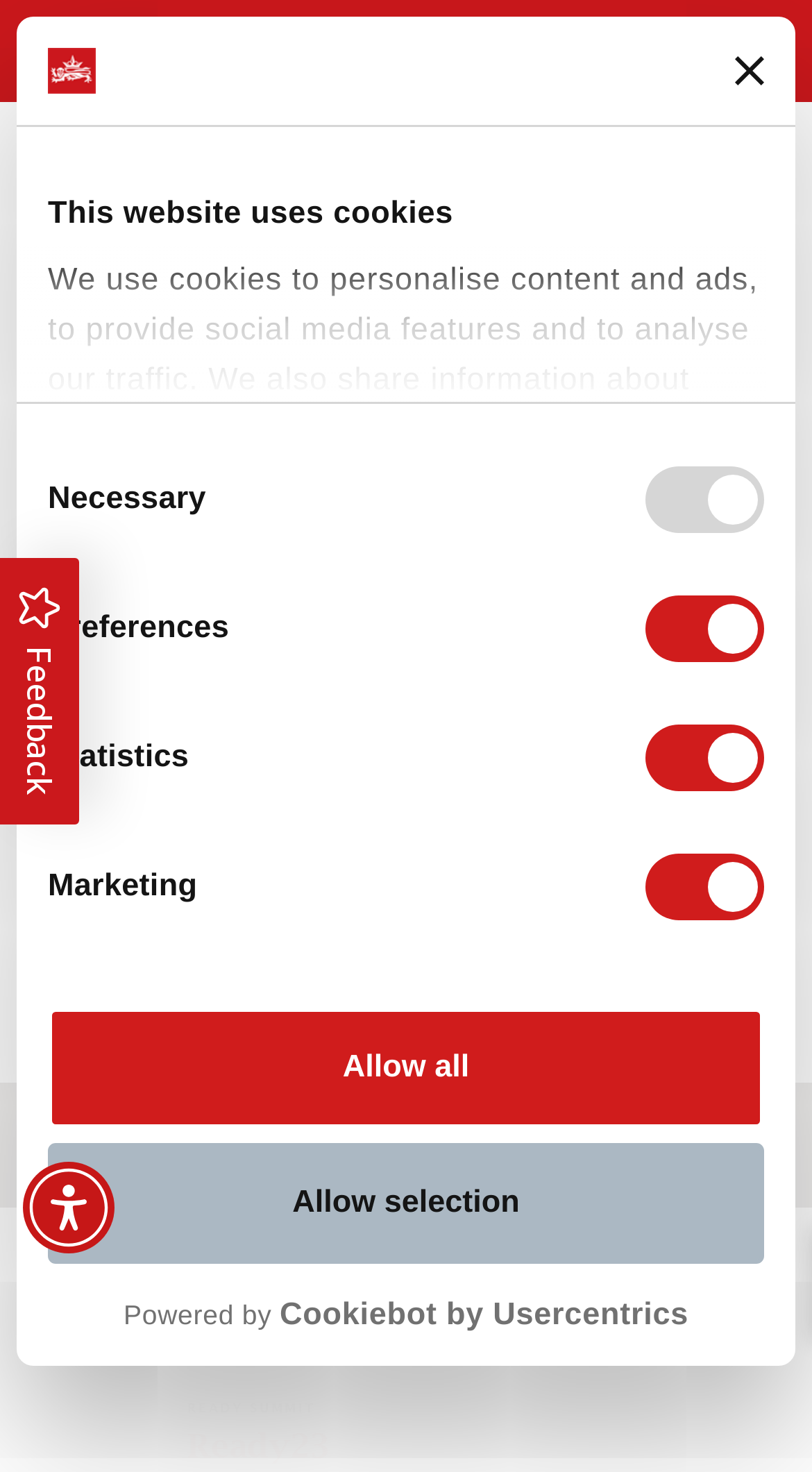Describe all significant elements and features of the webpage.

The webpage is about Ready23, a finance event in Jersey, CI, and is provided by Jersey Finance. At the top of the page, there is a dialog box that informs users about the website's use of cookies, with a logo and a "Close banner" button on the top right corner. Below the dialog box, there is a tab panel with a heading "This website uses cookies" and a paragraph explaining the purpose of cookies on the website. 

On the right side of the tab panel, there are four checkboxes labeled "Necessary", "Preferences", "Statistics", and "Marketing", with a "Show details" link below them. Further down, there are two buttons, "Allow selection" and "Allow all", and a link to "logo - opens in a new window" with a "Powered by" text and "Cookiebot by Usercentrics" text next to it.

On the top navigation bar, there are several links, including "login", and three images. Below the navigation bar, there is a video that spans the entire width of the page. 

The main content of the page is divided into sections, with a layout table containing links to "Overview", "Speakers", "FAQs", and a navigation section with breadcrumbs showing the current page location. At the bottom of the page, there are two headings, "READY SUMMIT" and "Ready23", and a "Feedback" button on the left side.